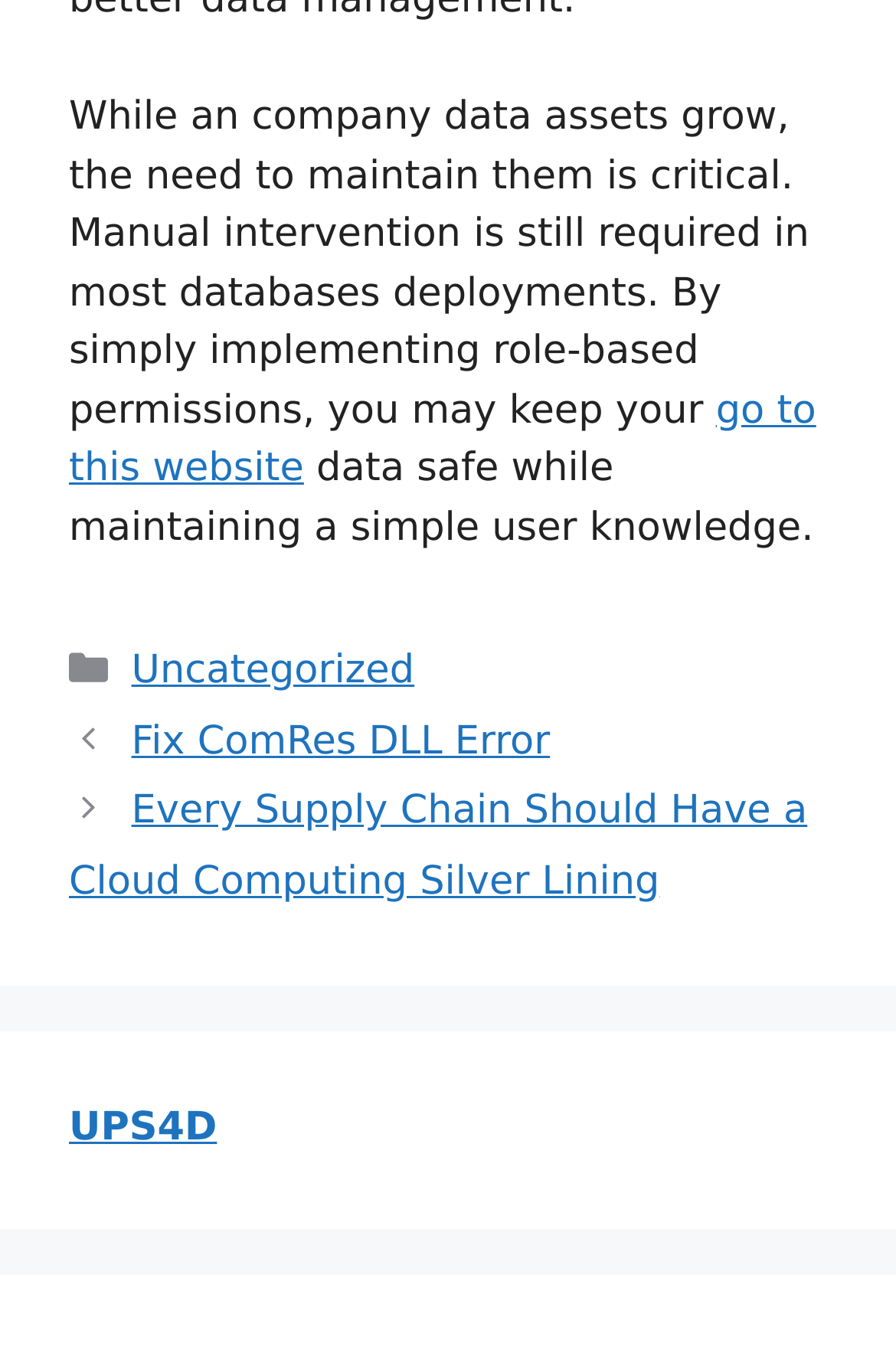Based on the element description UPS4D, identify the bounding box coordinates for the UI element. The coordinates should be in the format (top-left x, top-left y, bottom-right x, bottom-right y) and within the 0 to 1 range.

[0.077, 0.819, 0.242, 0.853]